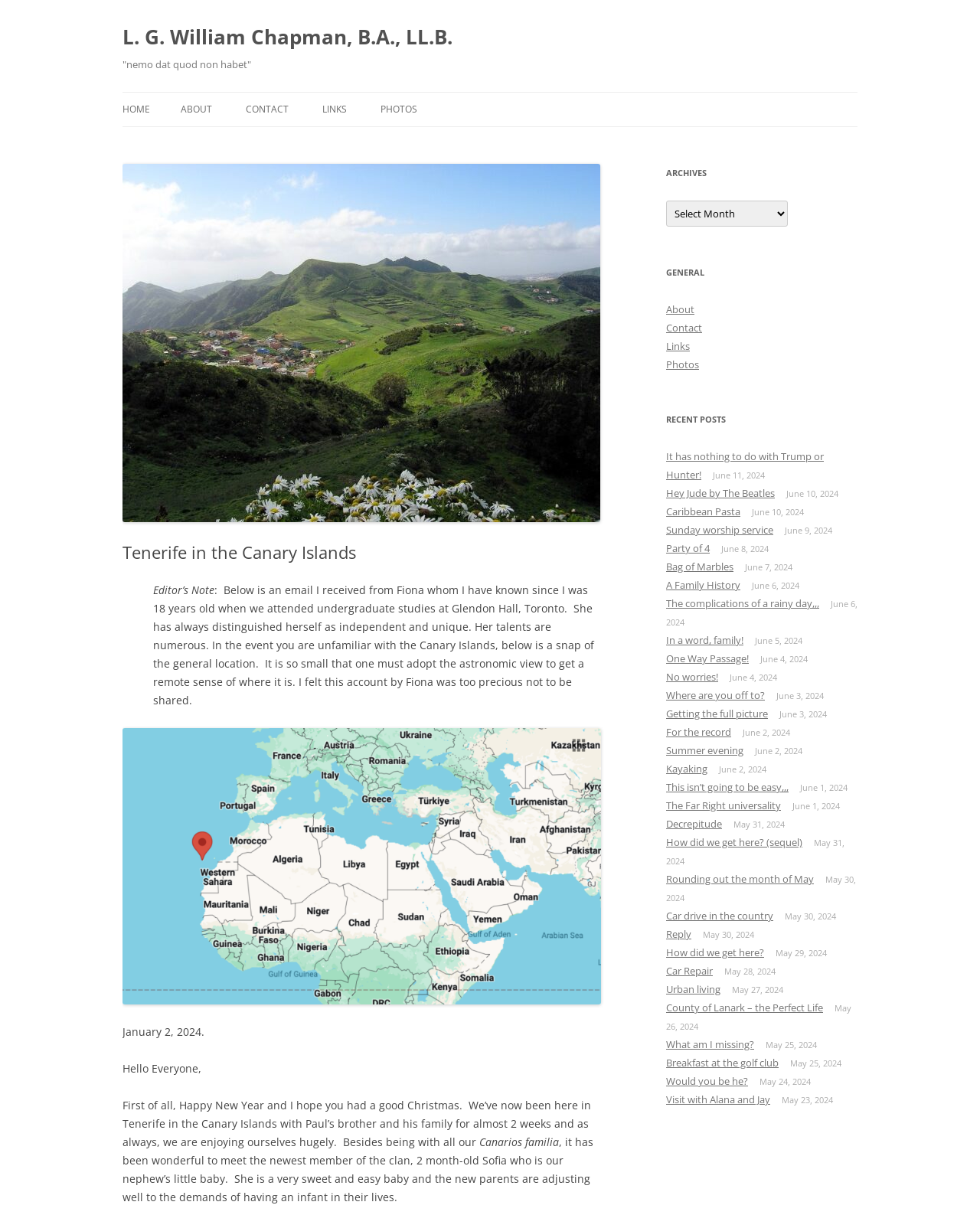What is the category of the post 'Caribbean Pasta'?
Based on the image content, provide your answer in one word or a short phrase.

RECENT POSTS